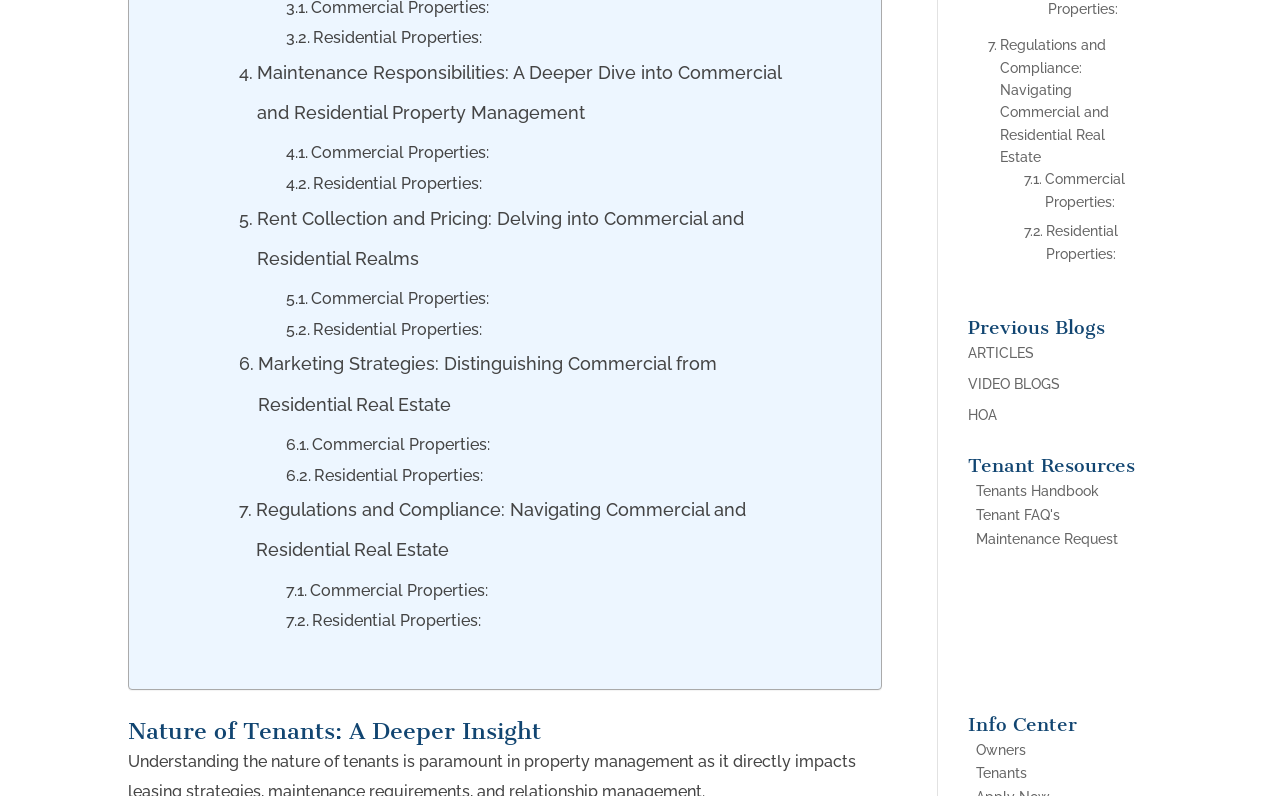Specify the bounding box coordinates of the area that needs to be clicked to achieve the following instruction: "Access Tenants Handbook".

[0.763, 0.607, 0.859, 0.627]